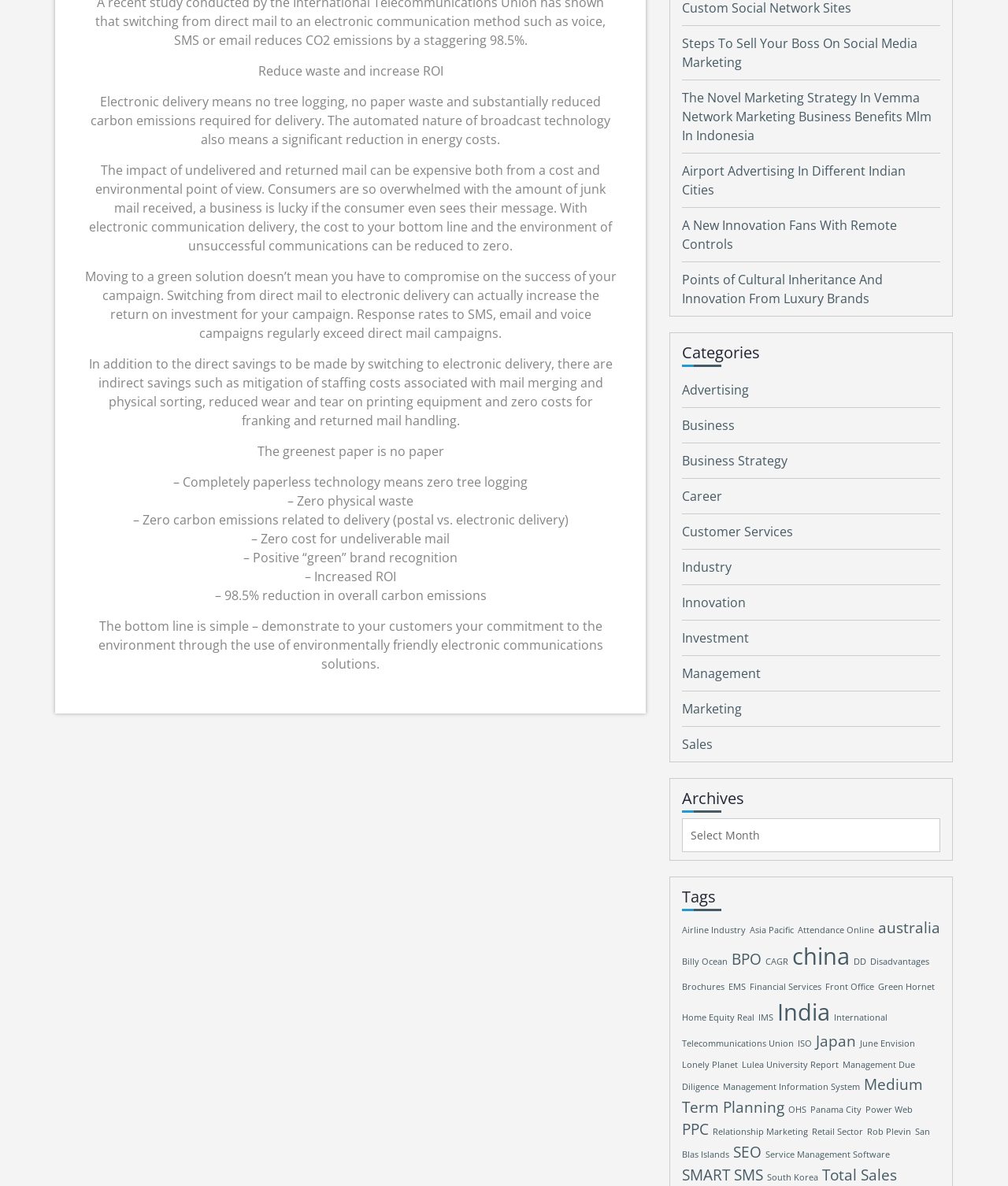Using the element description provided, determine the bounding box coordinates in the format (top-left x, top-left y, bottom-right x, bottom-right y). Ensure that all values are floating point numbers between 0 and 1. Element description: Home Equity Real

[0.677, 0.853, 0.748, 0.862]